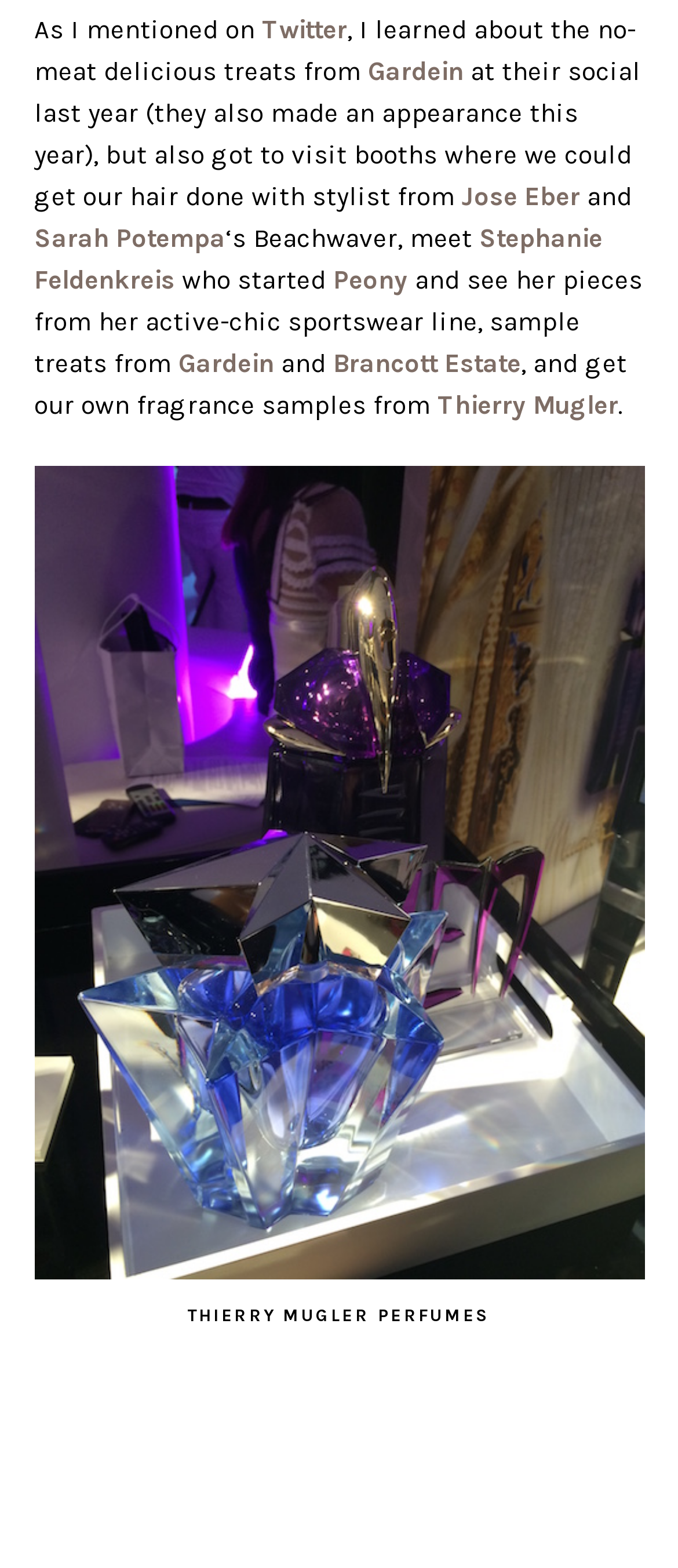Pinpoint the bounding box coordinates of the clickable area necessary to execute the following instruction: "Visit Gardein". The coordinates should be given as four float numbers between 0 and 1, namely [left, top, right, bottom].

[0.542, 0.036, 0.683, 0.056]